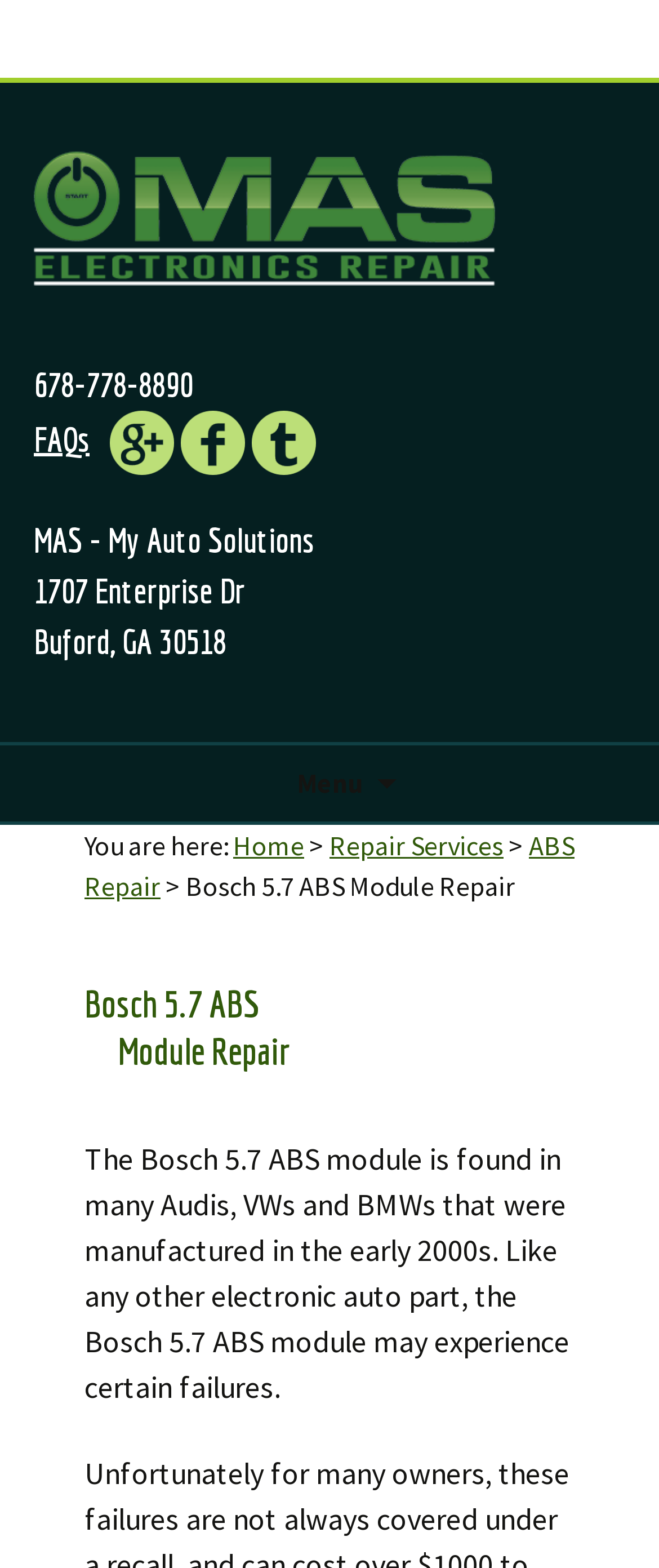Please answer the following question using a single word or phrase: 
What type of vehicles may have the Bosch 5.7 ABS module?

Audis, VWs, BMWs